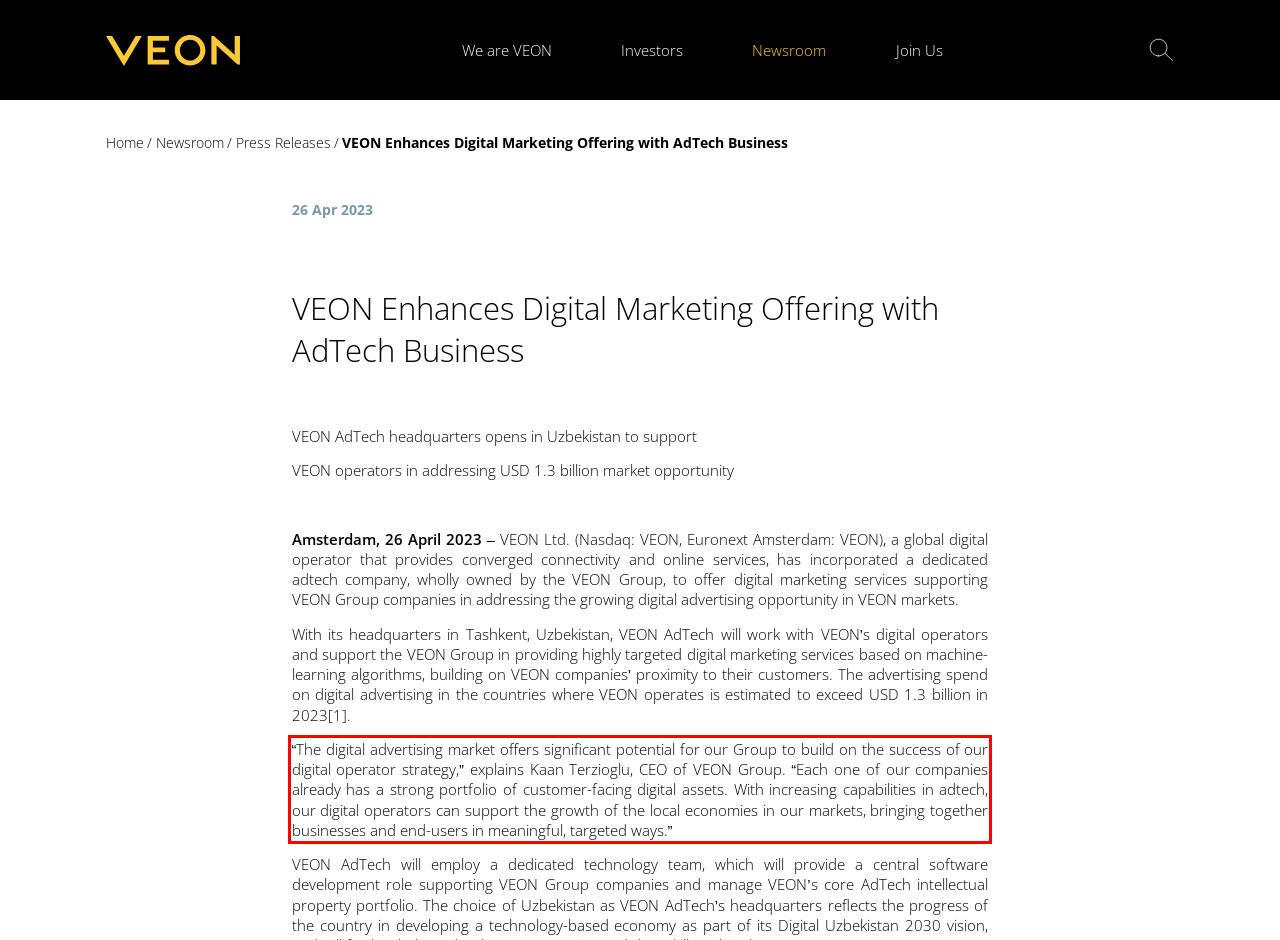Locate the red bounding box in the provided webpage screenshot and use OCR to determine the text content inside it.

“The digital advertising market offers significant potential for our Group to build on the success of our digital operator strategy,” explains Kaan Terzioglu, CEO of VEON Group. “Each one of our companies already has a strong portfolio of customer-facing digital assets. With increasing capabilities in adtech, our digital operators can support the growth of the local economies in our markets, bringing together businesses and end-users in meaningful, targeted ways.”